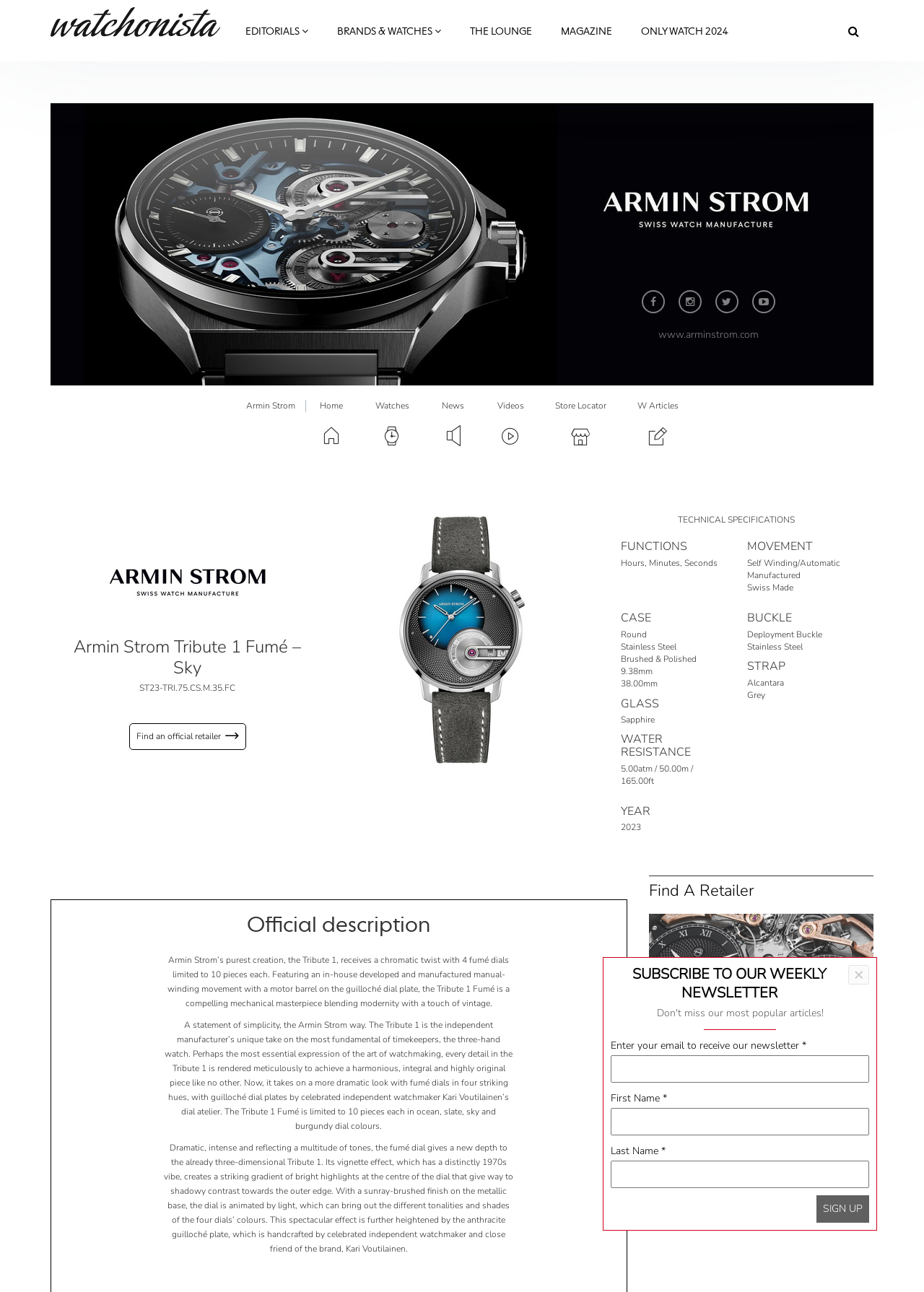What is the material of the buckle?
Answer the question with as much detail as you can, using the image as a reference.

I found the answer by looking at the 'BUCKLE' section, which specifies that the buckle is made of 'Deployment Buckle' and 'Stainless Steel'.